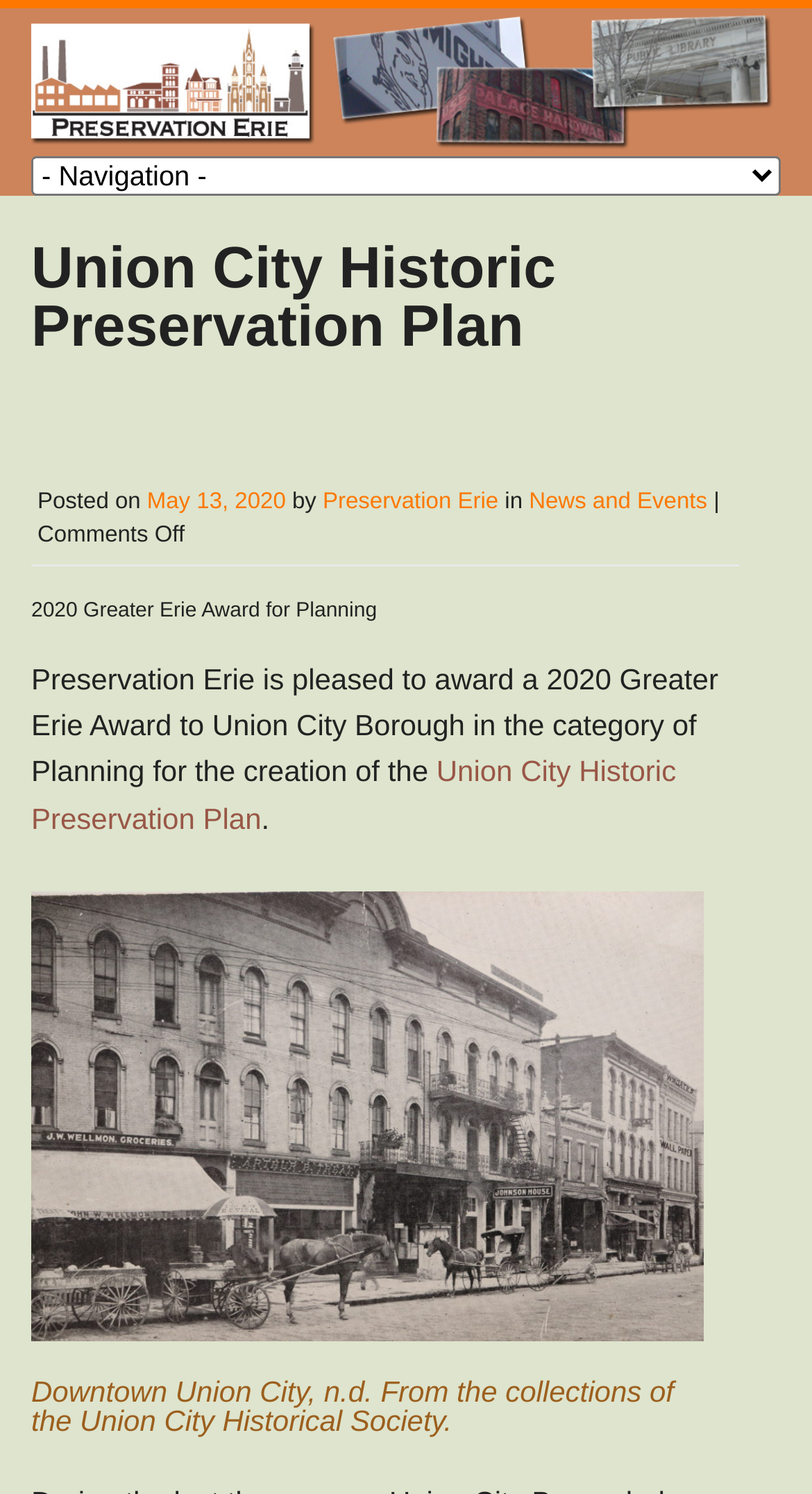Given the element description Union City Historic Preservation Plan, specify the bounding box coordinates of the corresponding UI element in the format (top-left x, top-left y, bottom-right x, bottom-right y). All values must be between 0 and 1.

[0.038, 0.505, 0.833, 0.559]